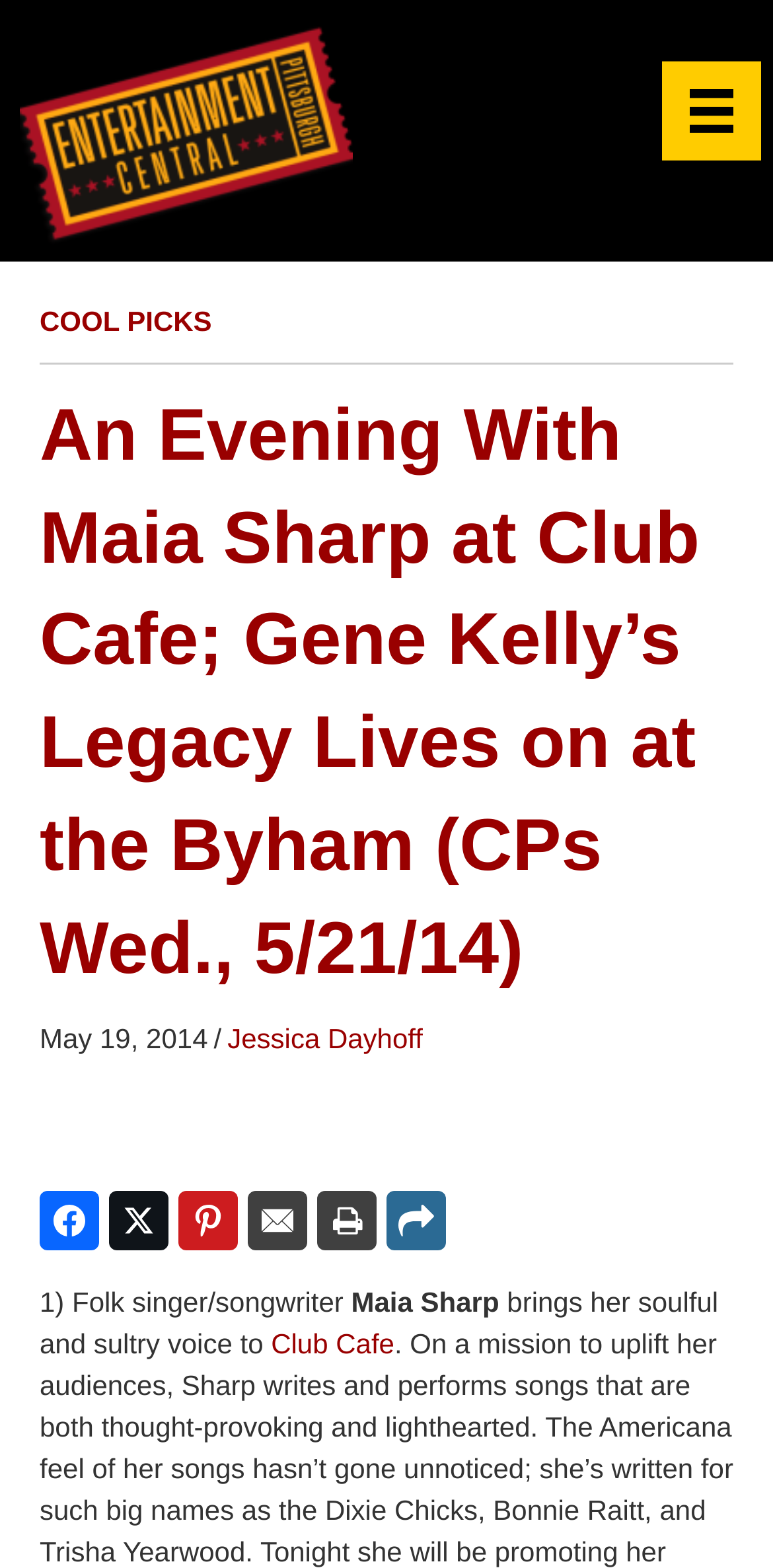Please provide a brief answer to the question using only one word or phrase: 
Who wrote the article?

Jessica Dayhoff